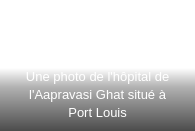Please give a succinct answer using a single word or phrase:
What was the Aapravasi Ghat established for in 1834?

Landing point for indentured laborers